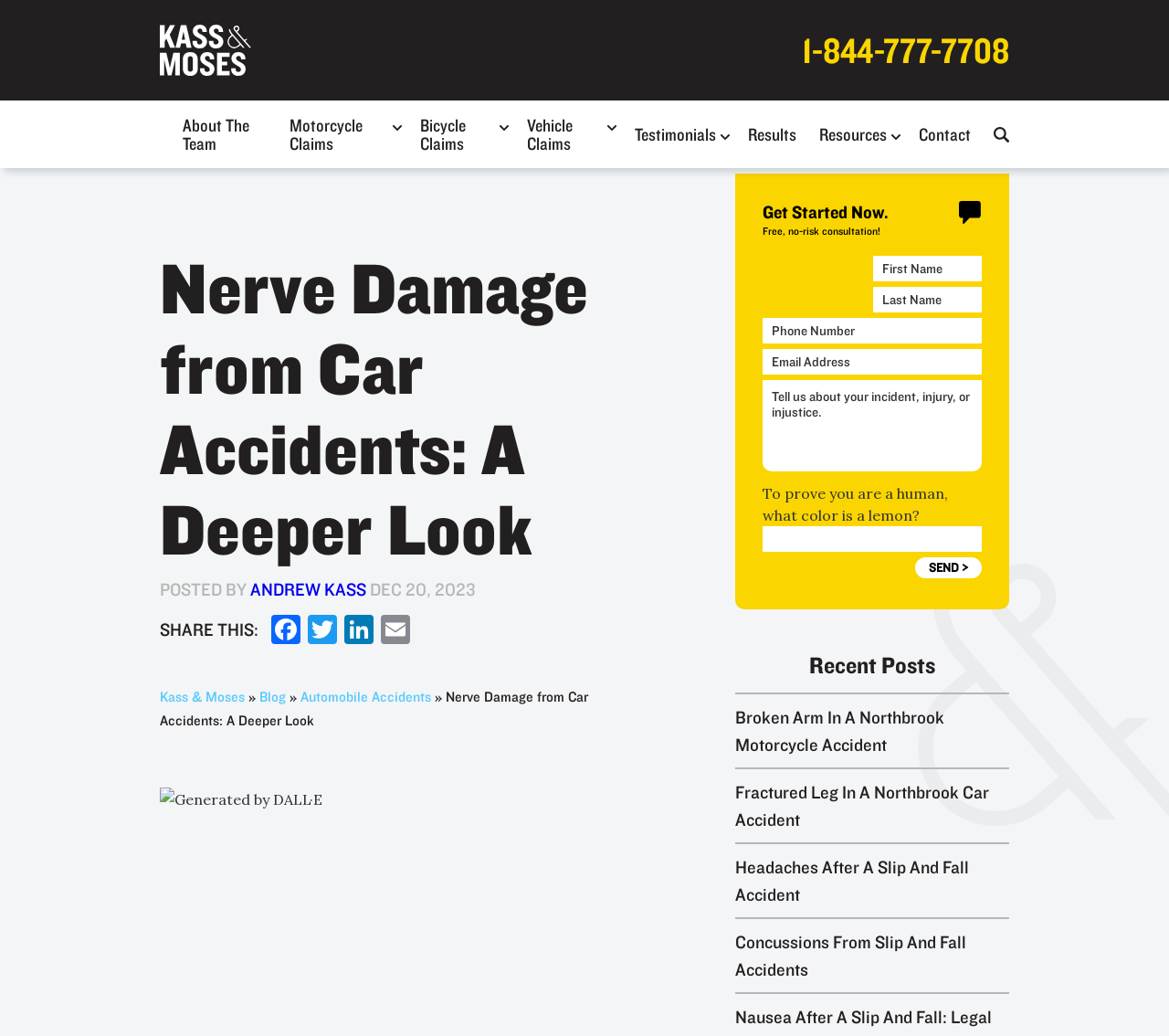Elaborate on the webpage's design and content in a detailed caption.

This webpage is about nerve damage from car accidents, specifically focusing on getting fair compensation. At the top left, there is a logo of "Kass & Moses" with a link to the homepage. Next to it, there is a phone number "1-844-777-7708" to contact the law firm. 

Below the logo, there are several links to different sections of the website, including "About The Team", "Motorcycle Claims", "Bicycle Claims", "Vehicle Claims", "Testimonials", "Results", "Resources", and "Contact". Each of these links has a small icon next to it.

The main content of the webpage starts with a heading "Nerve Damage from Car Accidents: A Deeper Look" followed by the author's name "ANDREW KASS" and the date "DEC 20, 2023". There are also social media links to share the article.

The main article is not described in the accessibility tree, but it likely discusses nerve damage from car accidents and how to get fair compensation.

On the right side of the webpage, there is a call-to-action section with a heading "Get Started Now." and a subheading "Free, no-risk consultation!". Below this, there is a contact form with several text boxes to fill in, including a captcha question "To prove you are a human, what color is a lemon?".

At the bottom of the webpage, there is a section titled "Recent Posts" with links to four recent articles about accidents and injuries.

Overall, this webpage appears to be a law firm's website, specifically focused on helping people who have suffered nerve damage from car accidents.